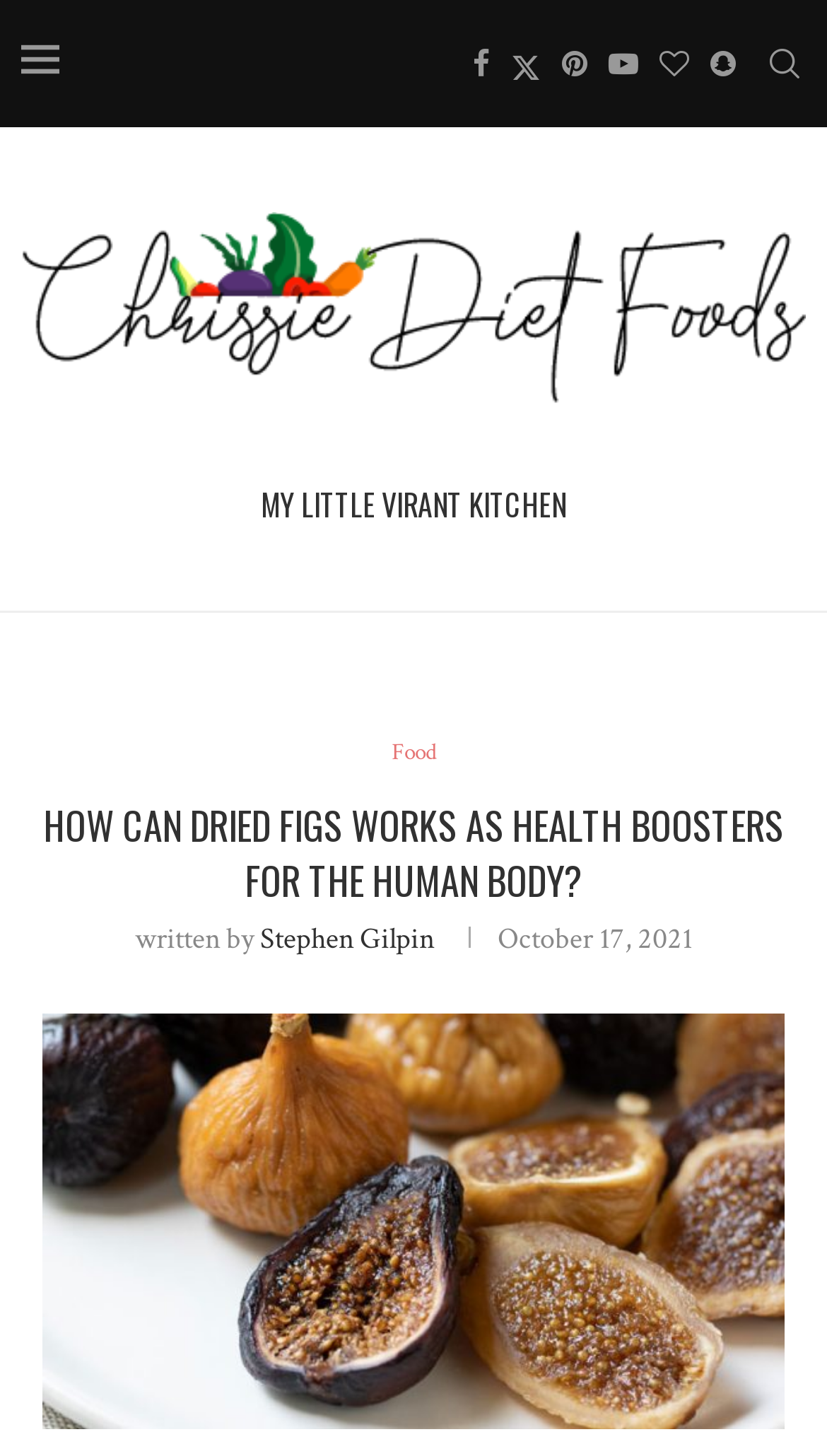What is the name of the website?
Can you give a detailed and elaborate answer to the question?

I determined the name of the website by looking at the link element with the text 'Chrissie Diet Foods | Yummy Recipes' which is located at the top of the webpage, indicating it is the website's title.